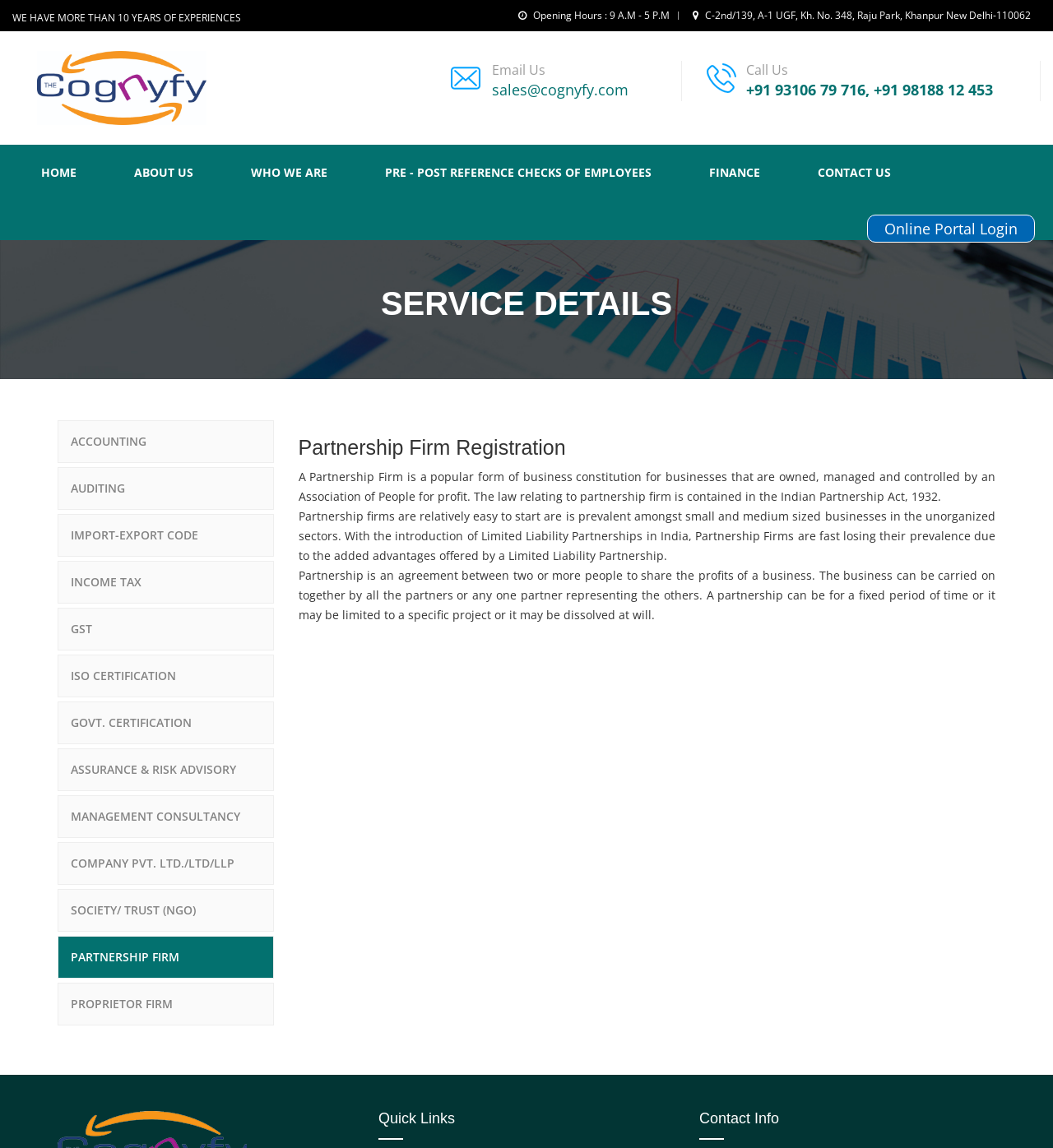Locate the bounding box coordinates of the region to be clicked to comply with the following instruction: "Login to Online Portal". The coordinates must be four float numbers between 0 and 1, in the form [left, top, right, bottom].

[0.823, 0.187, 0.983, 0.211]